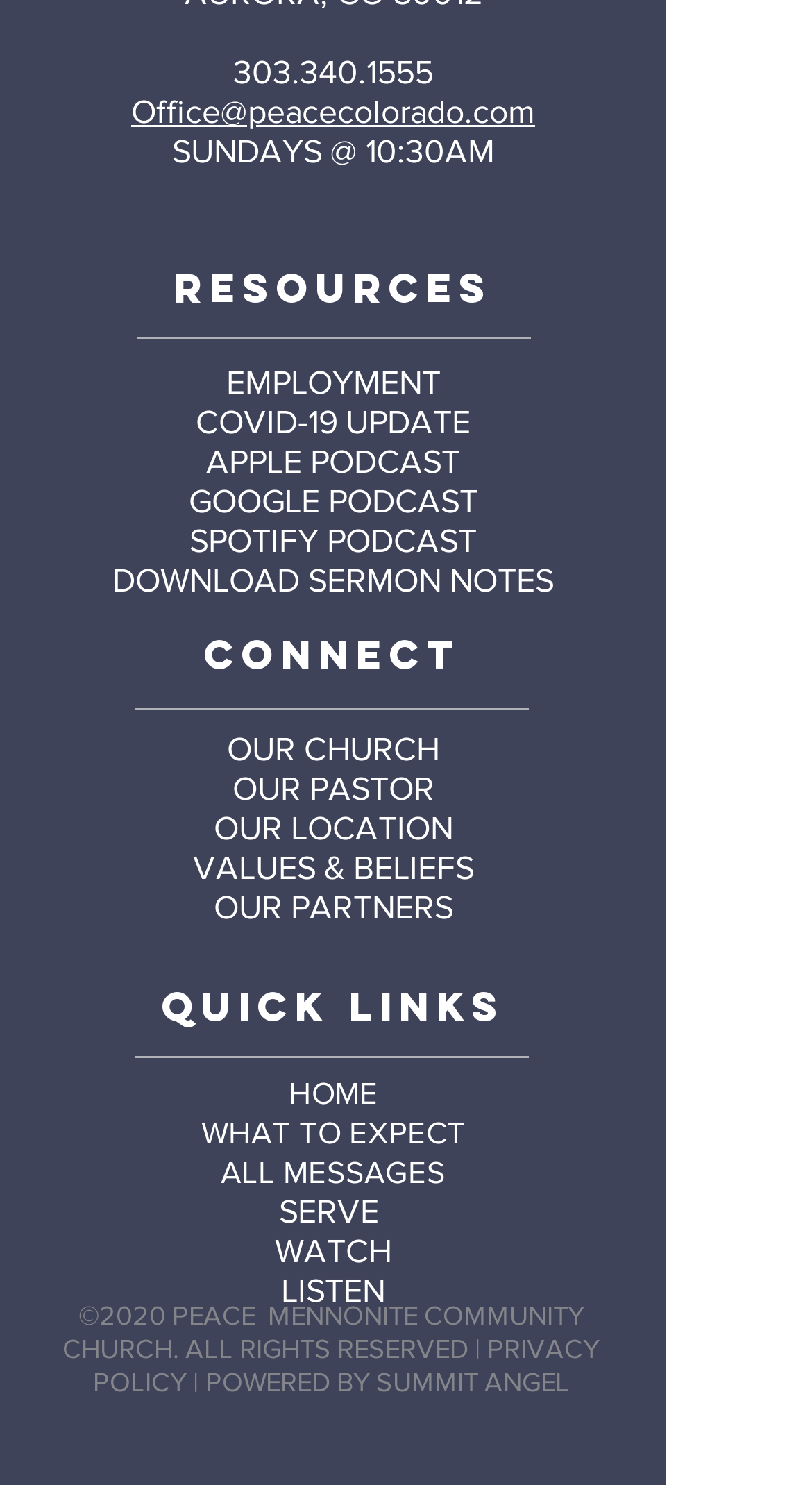Locate the bounding box coordinates of the element that should be clicked to execute the following instruction: "Call the church office".

[0.287, 0.035, 0.533, 0.062]